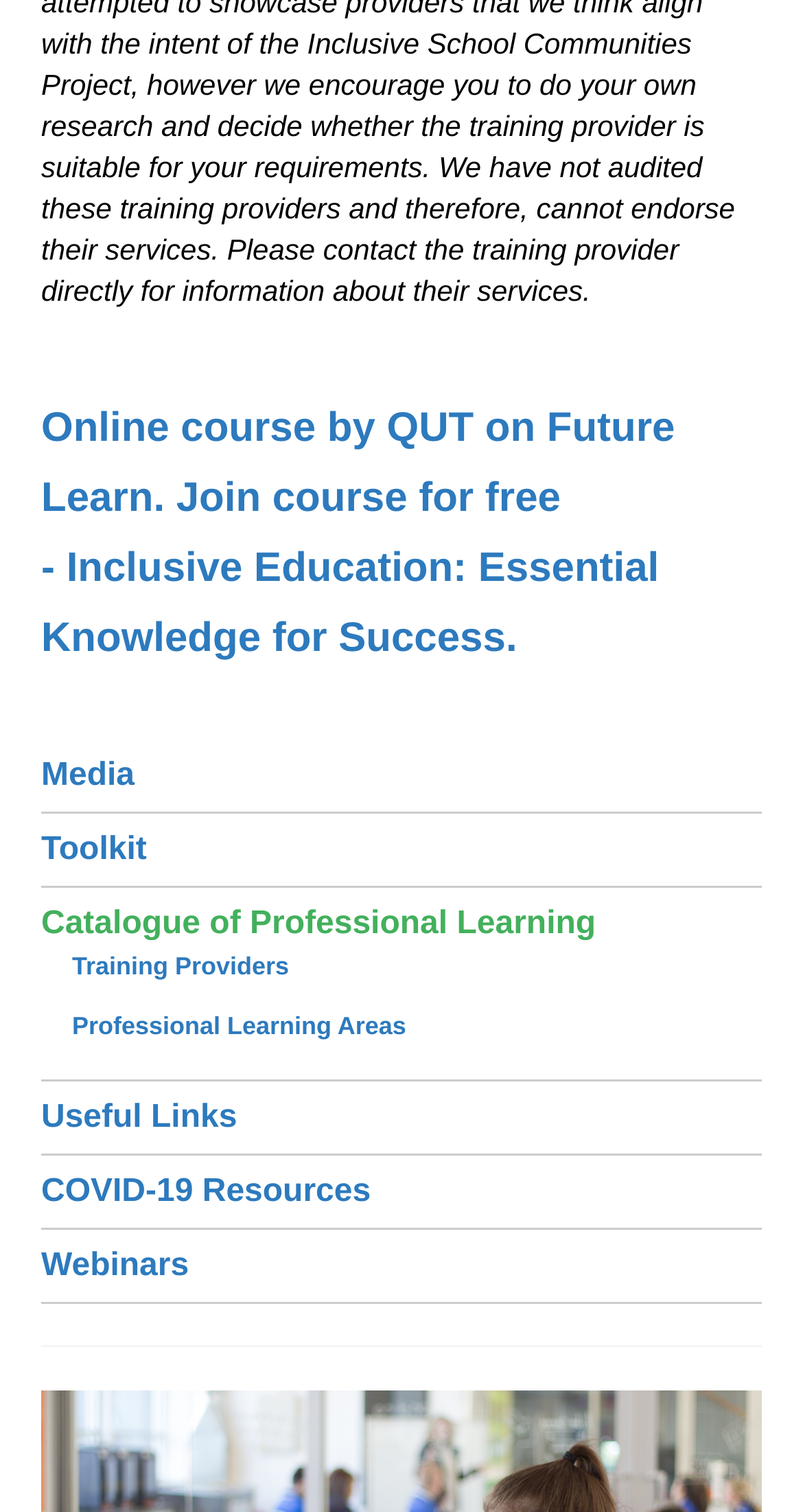Please identify the coordinates of the bounding box that should be clicked to fulfill this instruction: "View the Catalogue of Professional Learning".

[0.051, 0.599, 0.742, 0.623]